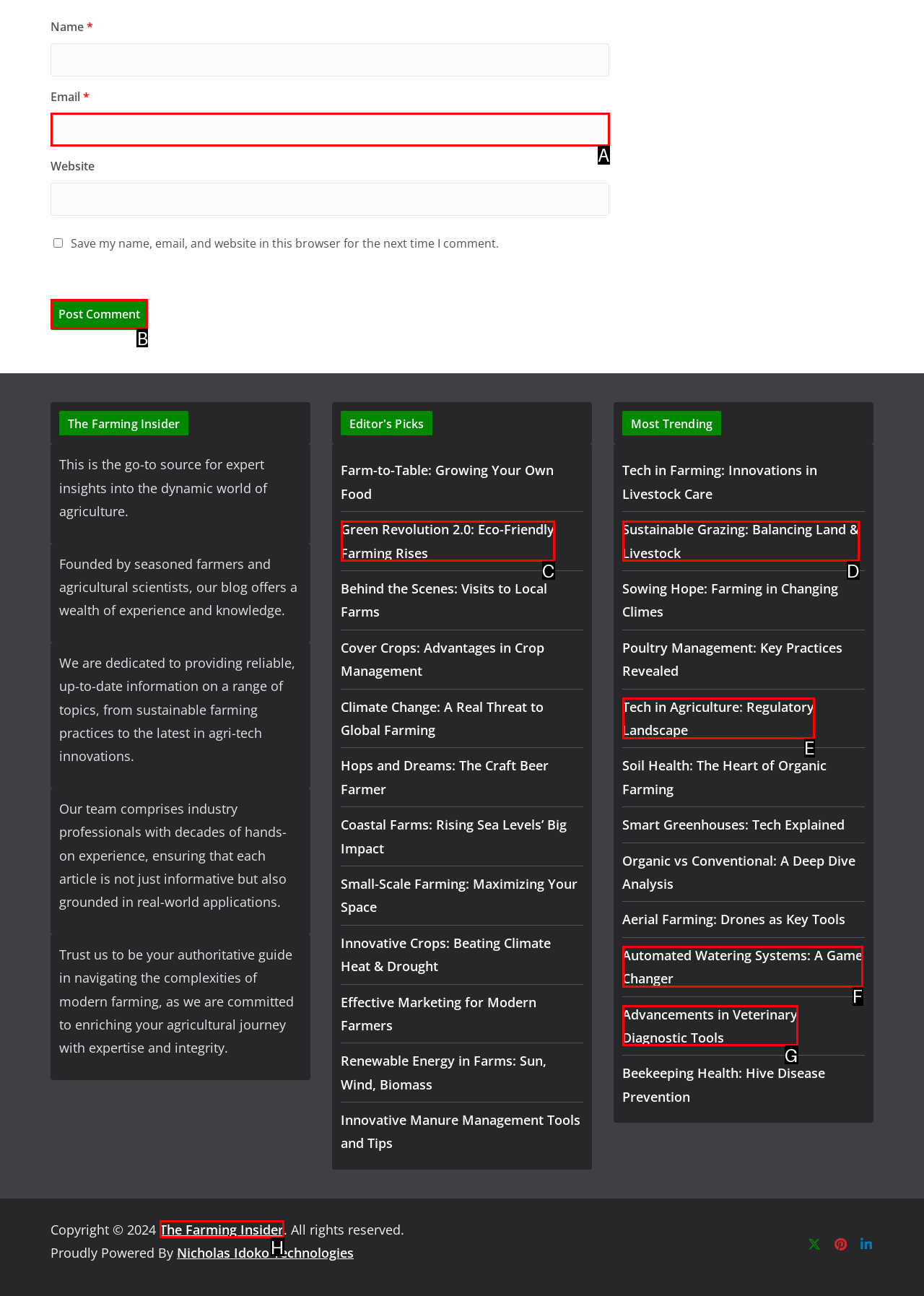Point out which UI element to click to complete this task: Click the 'Post Comment' button
Answer with the letter corresponding to the right option from the available choices.

B